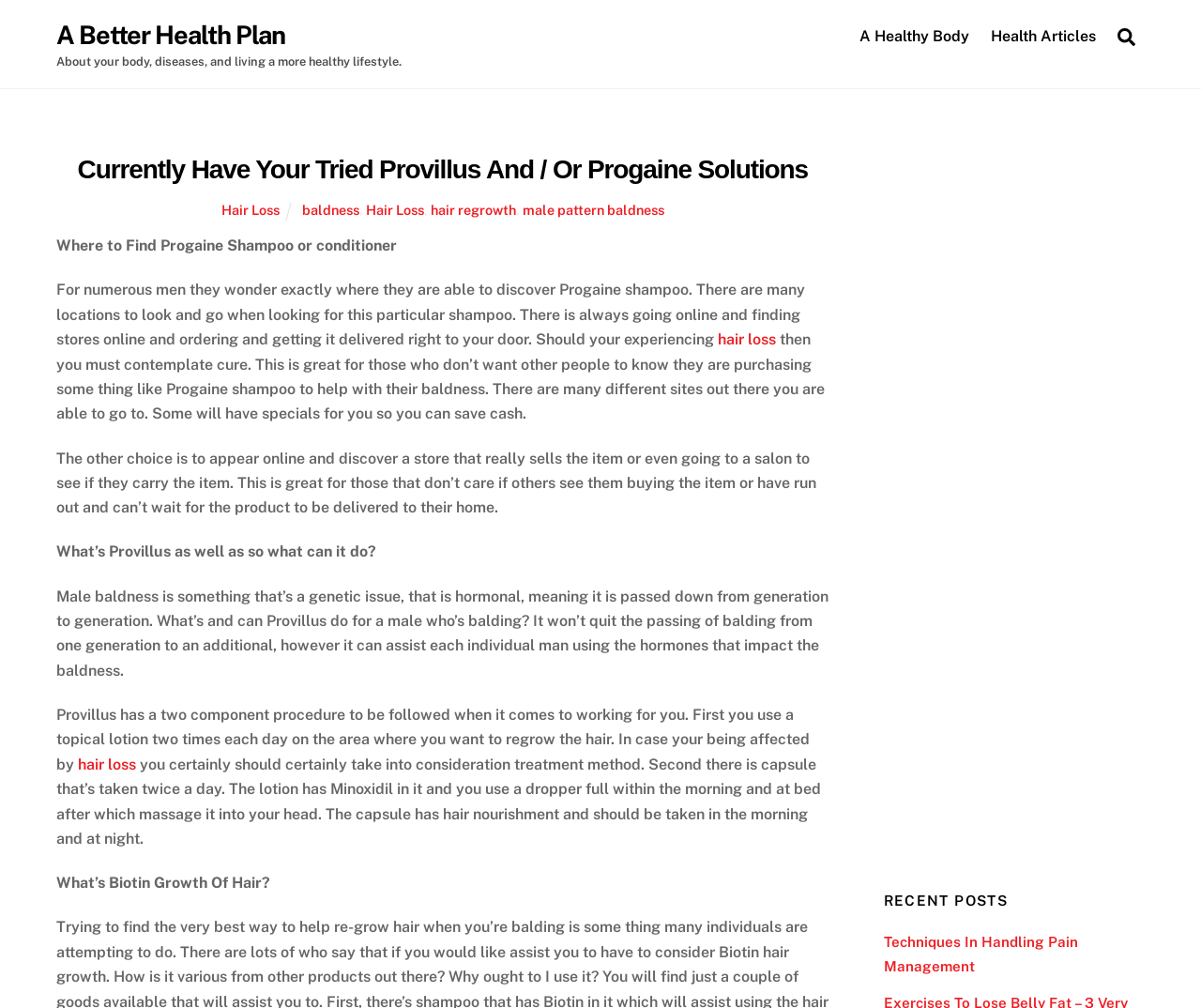Indicate the bounding box coordinates of the element that must be clicked to execute the instruction: "Click on 'A Better Health Plan'". The coordinates should be given as four float numbers between 0 and 1, i.e., [left, top, right, bottom].

[0.047, 0.02, 0.238, 0.049]